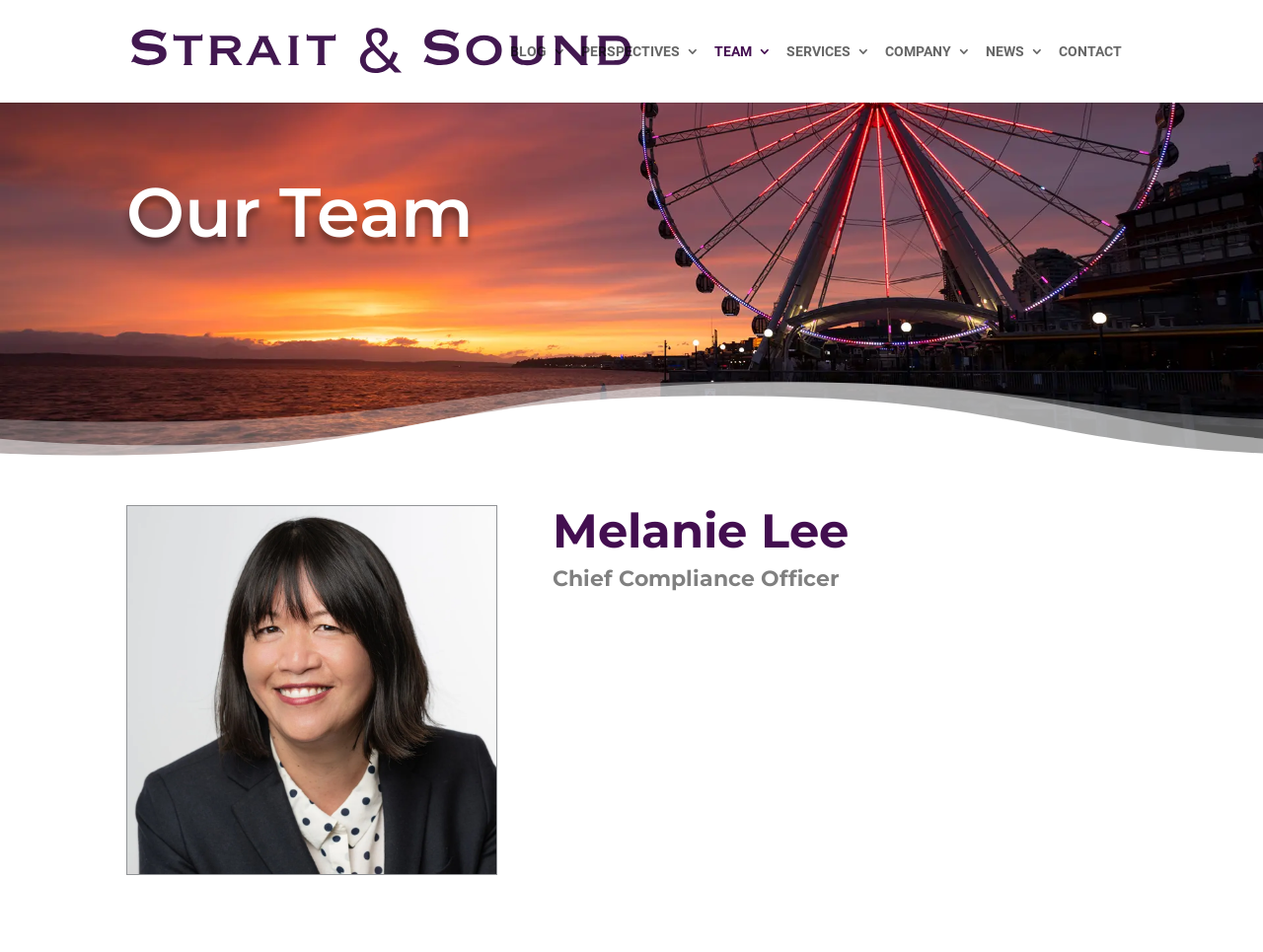Predict the bounding box coordinates of the UI element that matches this description: "Getting started External link.". The coordinates should be in the format [left, top, right, bottom] with each value between 0 and 1.

None